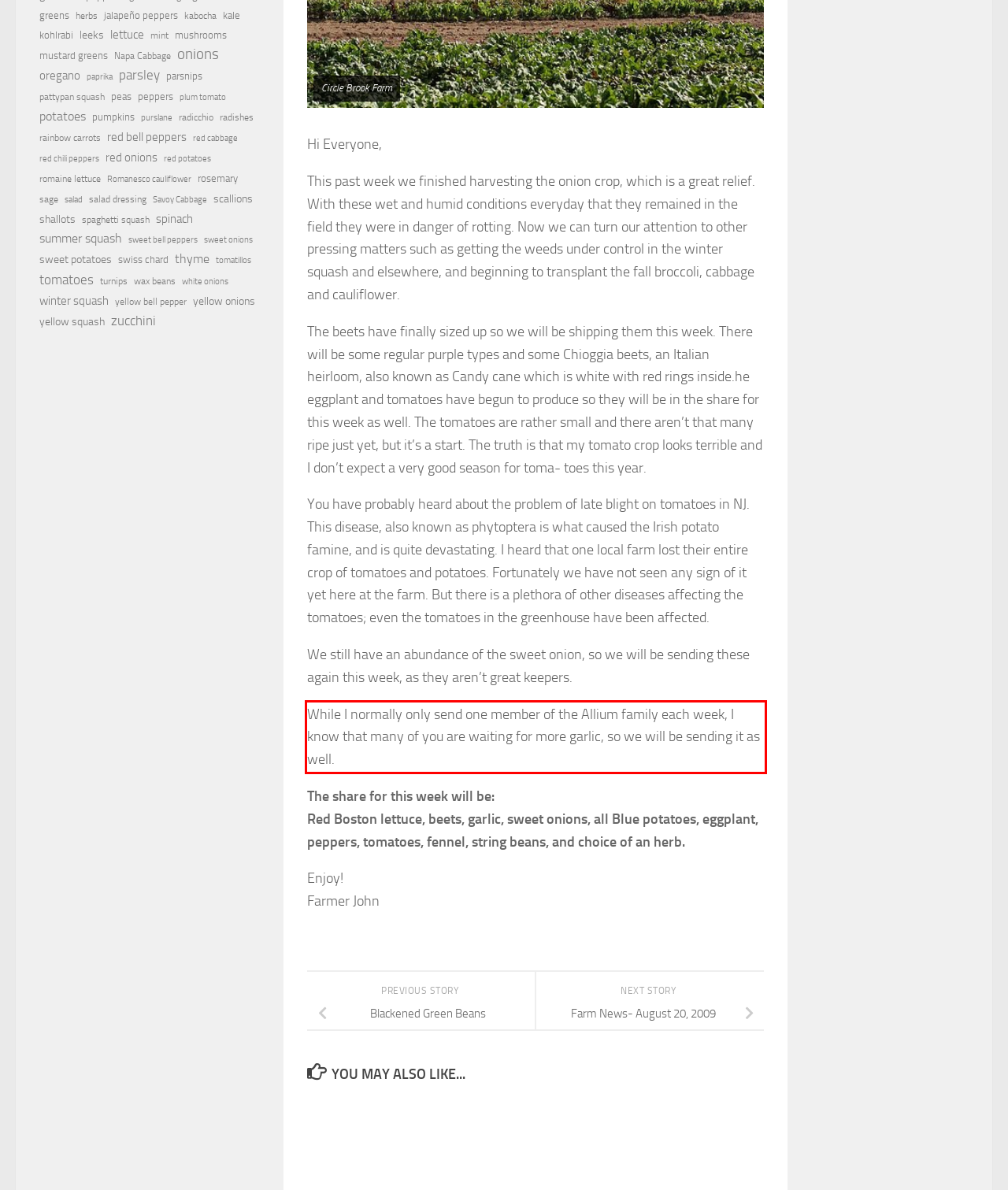Please look at the webpage screenshot and extract the text enclosed by the red bounding box.

While I normally only send one member of the Allium family each week, I know that many of you are waiting for more garlic, so we will be sending it as well.